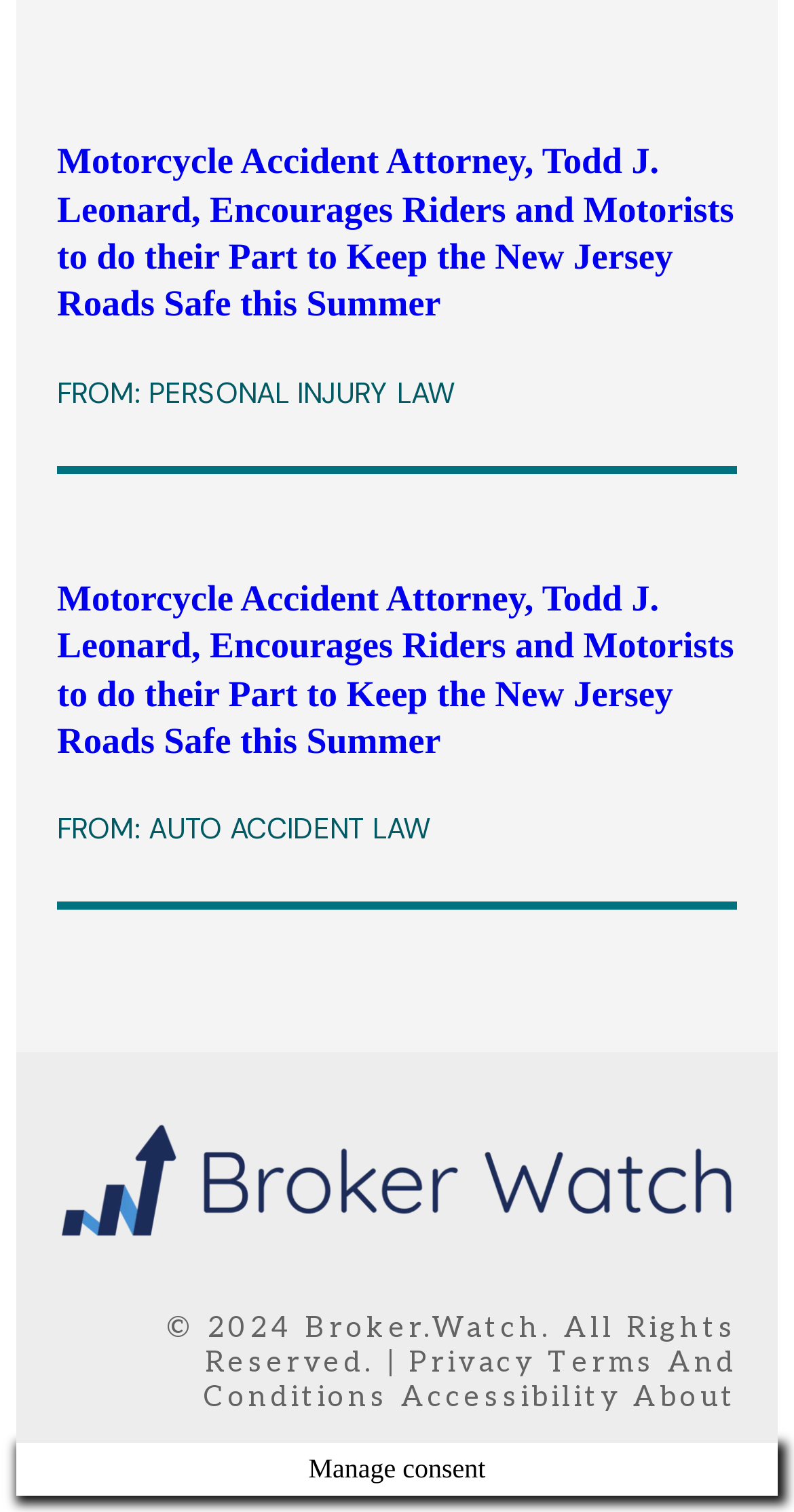Extract the bounding box coordinates for the HTML element that matches this description: "Privacy". The coordinates should be four float numbers between 0 and 1, i.e., [left, top, right, bottom].

[0.515, 0.89, 0.674, 0.913]